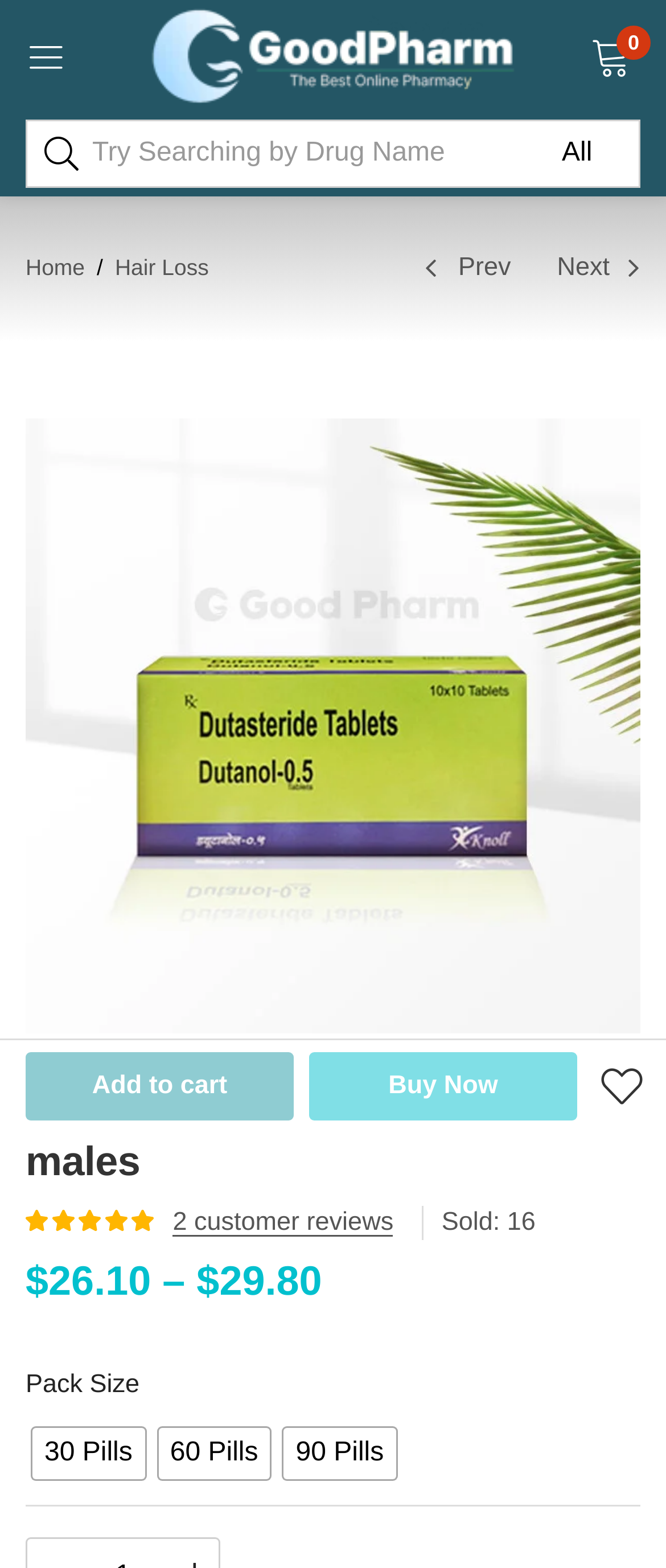What is the rating of this product?
Please answer the question with a detailed response using the information from the screenshot.

I found the rating information in the image with the text 'Rated 5.00 out of 5' and the static text 'out of 5 based on customer ratings'.